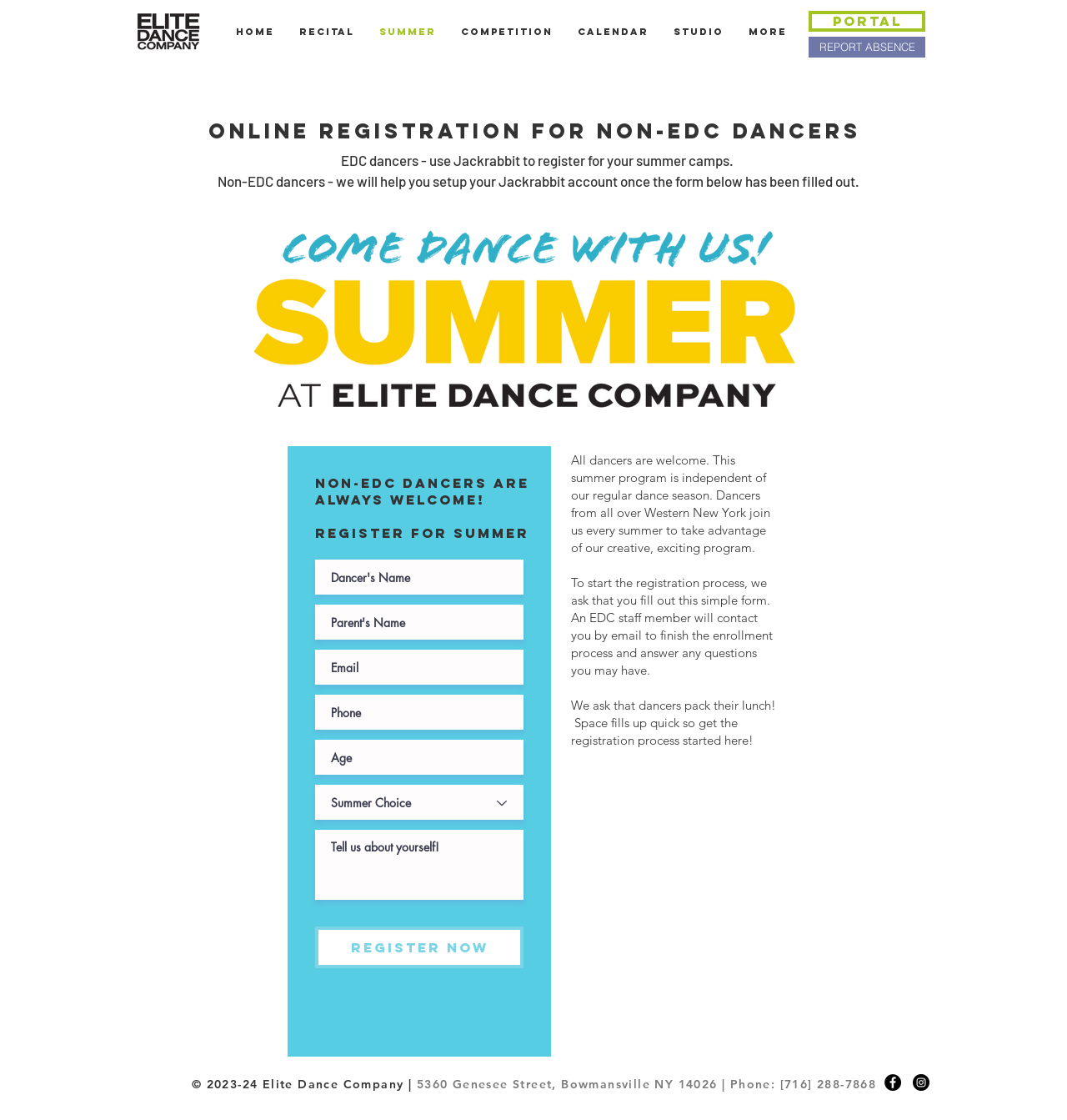Respond to the question below with a single word or phrase: What is the purpose of the form on the webpage?

to register for summer camps